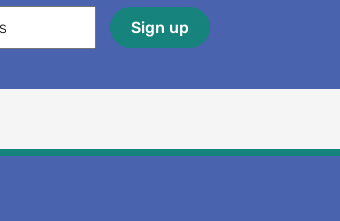Offer an in-depth description of the image shown.

The image displays a user interface segment from a web page, featuring a prominent, teal-colored "Sign up" button located at the top right. Below the button is a textbox, designed for users to enter their information, specifically intended for capturing input related to the newsletter sign-up process. The overall design is set against a blue background, which enhances the visibility and appeal of the button and the input field. This segment likely encourages users to provide their details, such as name and email, to subscribe to a monthly newsletter, indicating an actionable and user-friendly registration process.